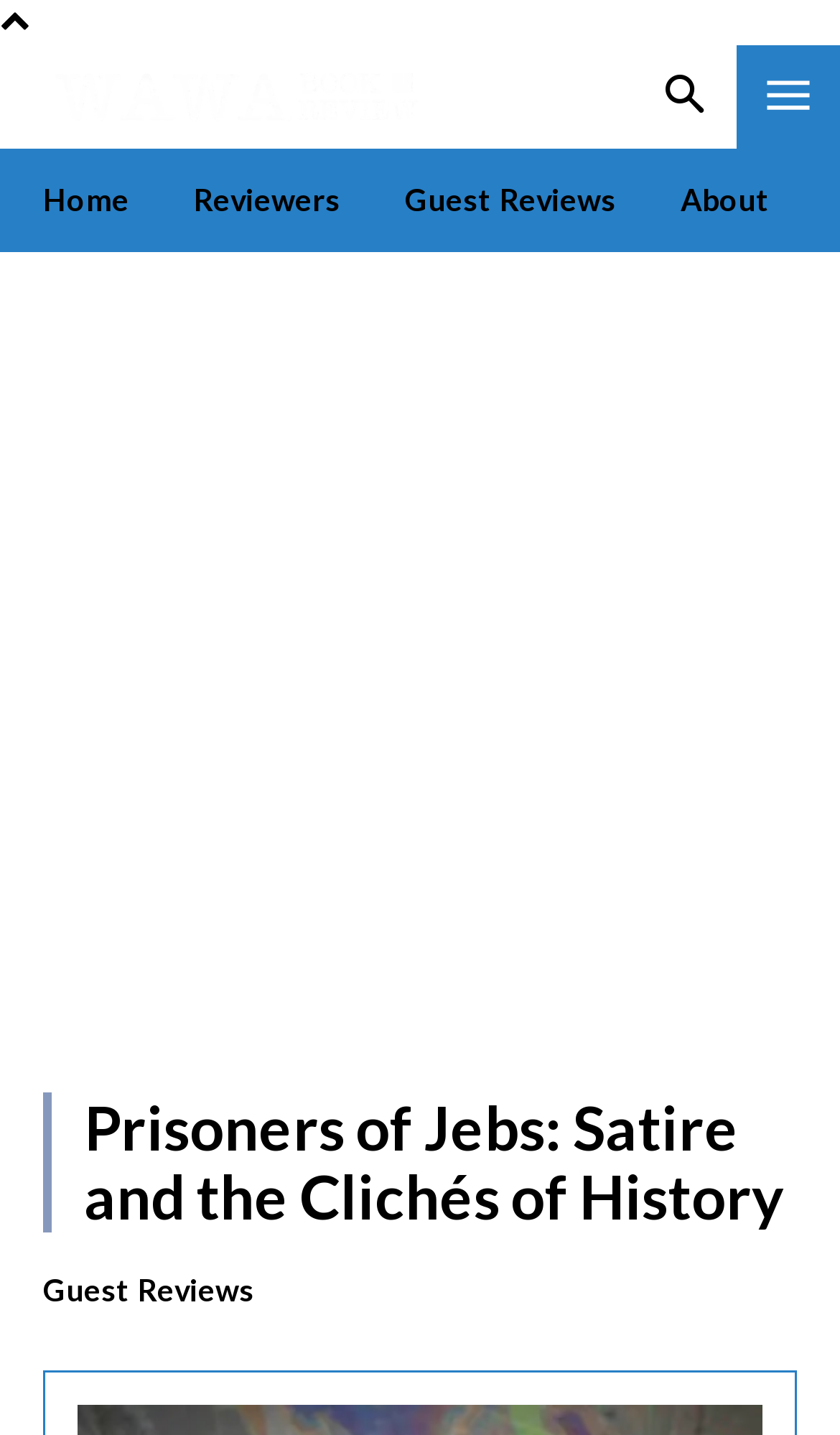Create a detailed narrative describing the layout and content of the webpage.

The webpage is a book review page, specifically for "Prisoners of Jebs" by Ken Saro-Wiwa. At the top left corner, there is a logo image with a corresponding link. On the top right corner, there is another image with a link. Below these images, there is a navigation menu with four links: "Home", "Reviewers", "Guest Reviews", and "About", arranged from left to right.

The main content of the page is an iframe that takes up most of the page, which appears to be an advertisement. Below the advertisement, there is a heading that reads "Prisoners of Jebs: Satire and the Clichés of History". Below the heading, there is a link to "Guest Reviews" on the left side of the page.

There are a total of five links to "Guest Reviews" on the page, with two of them being part of the navigation menu and one being a standalone link below the heading. The page also has a prominent display of the book's title, "Prisoners of Jebs", which is likely the main focus of the page.